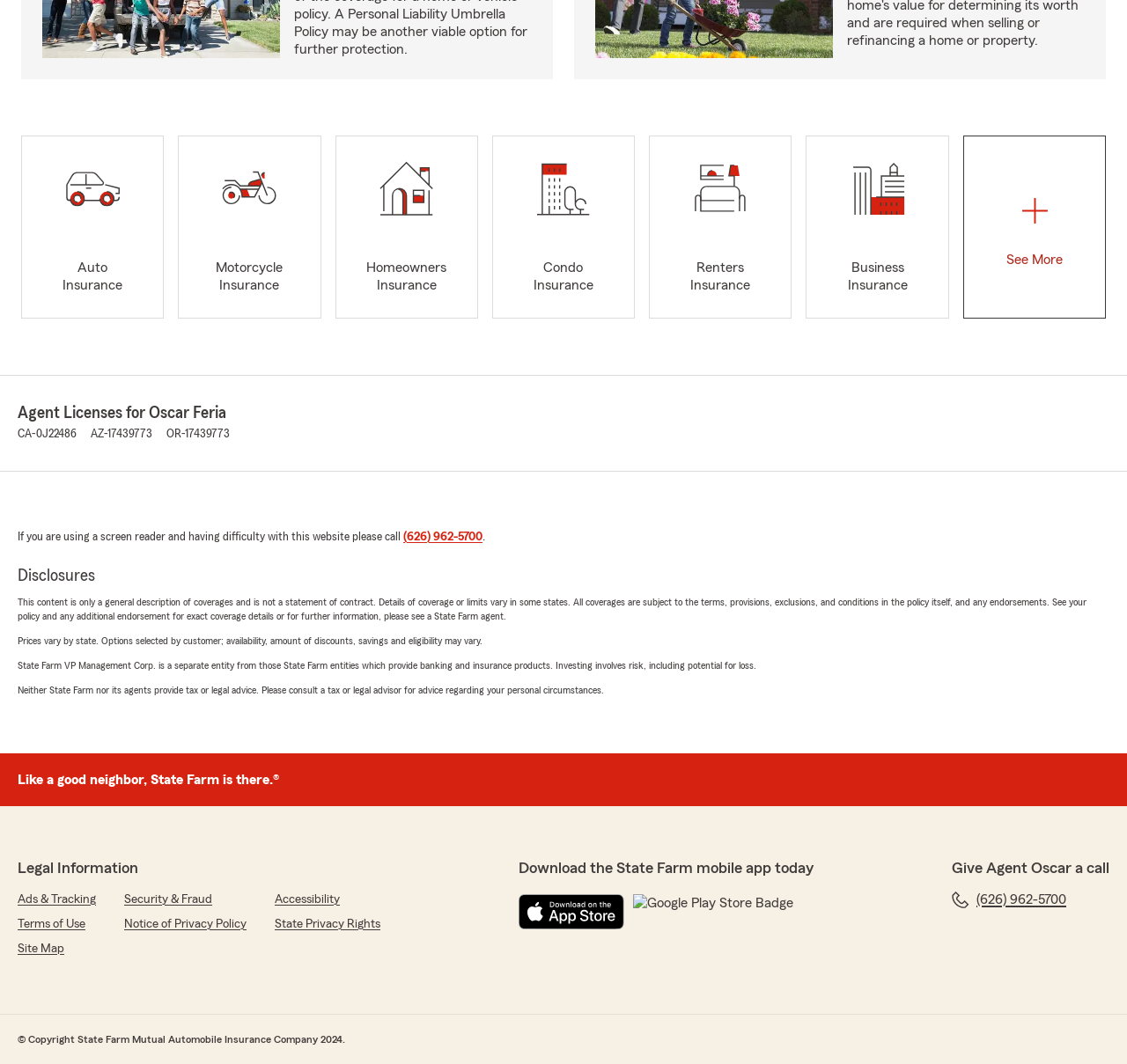Please identify the bounding box coordinates of the area I need to click to accomplish the following instruction: "Search for something".

None